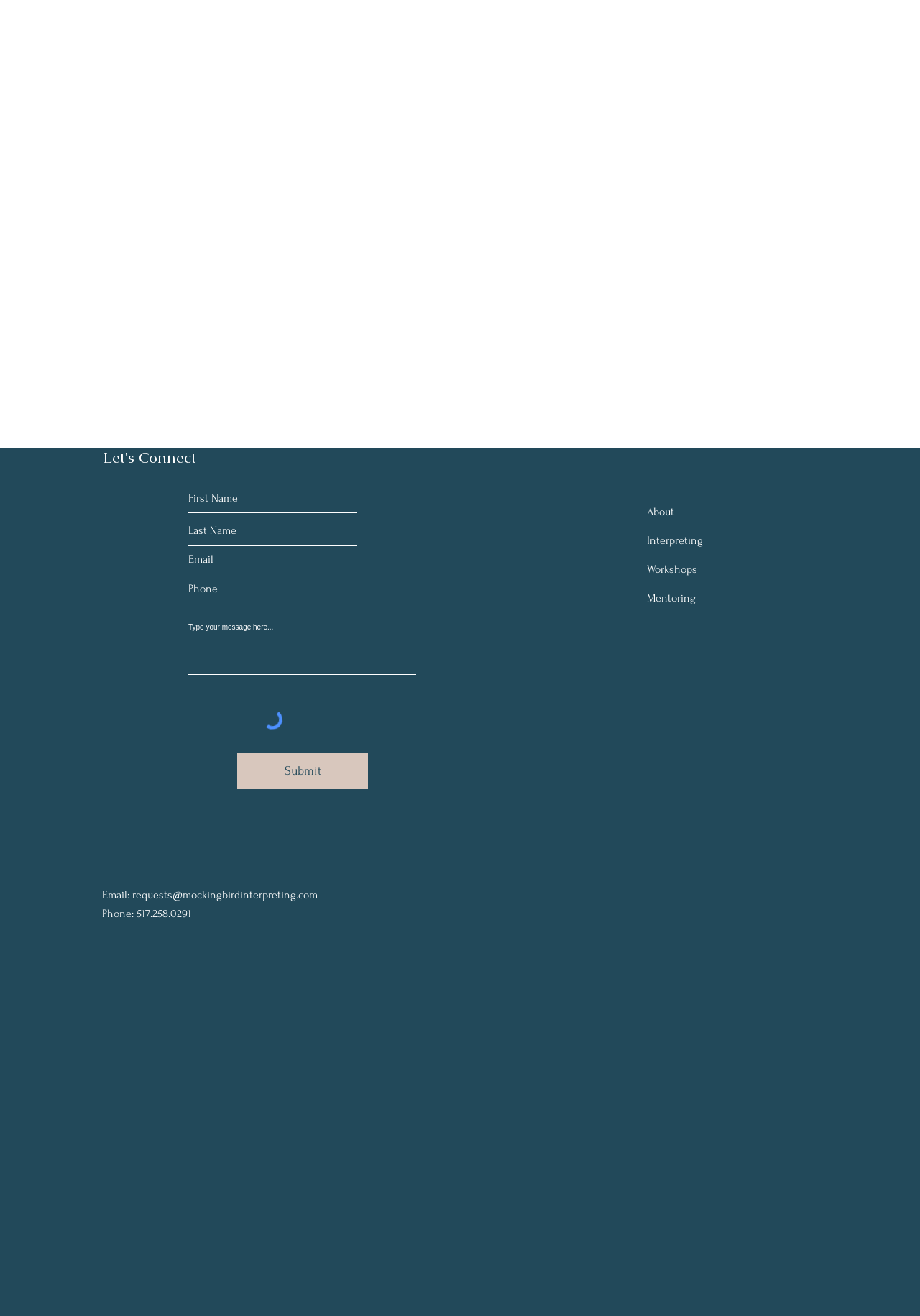What is the email address to send requests?
Use the screenshot to answer the question with a single word or phrase.

requests@mockingbirdinterpreting.com